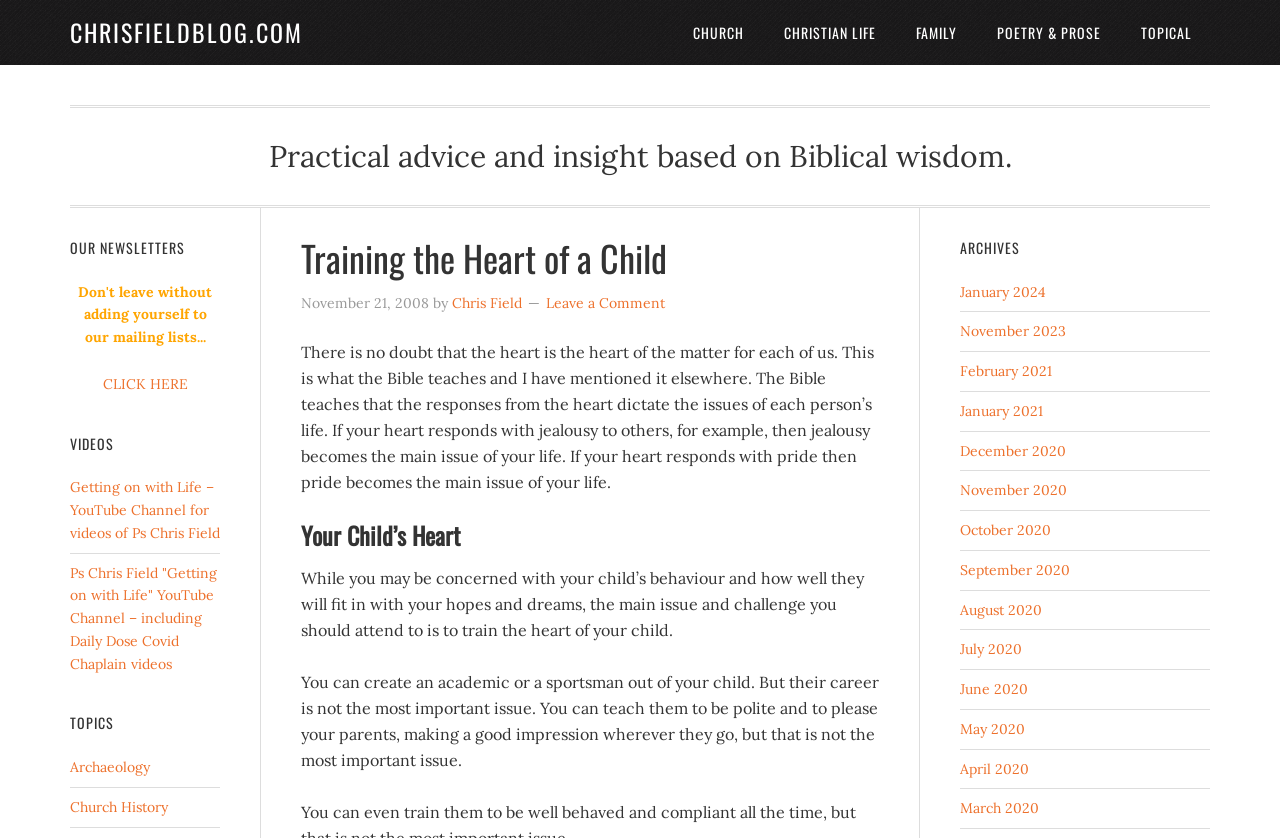Locate the bounding box coordinates of the clickable region to complete the following instruction: "Get Solutions for Your Industry."

None